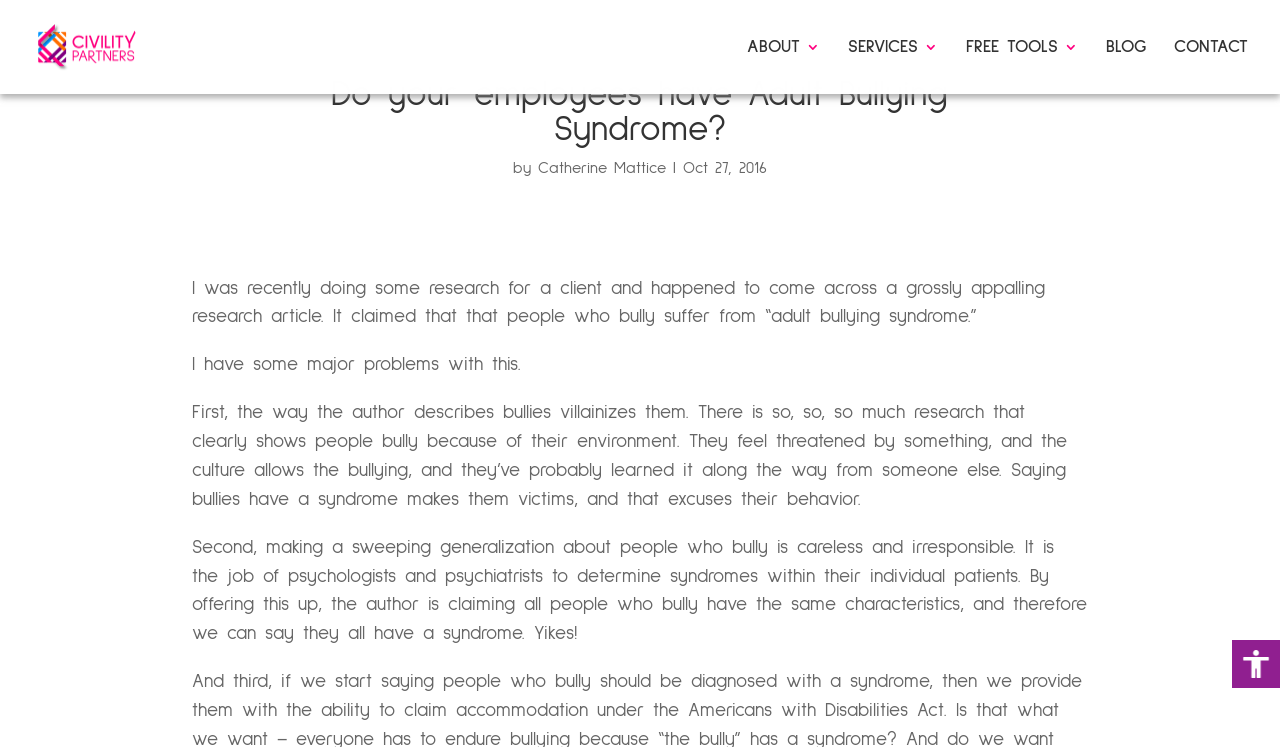How many main navigation links are there?
Please use the image to provide a one-word or short phrase answer.

5